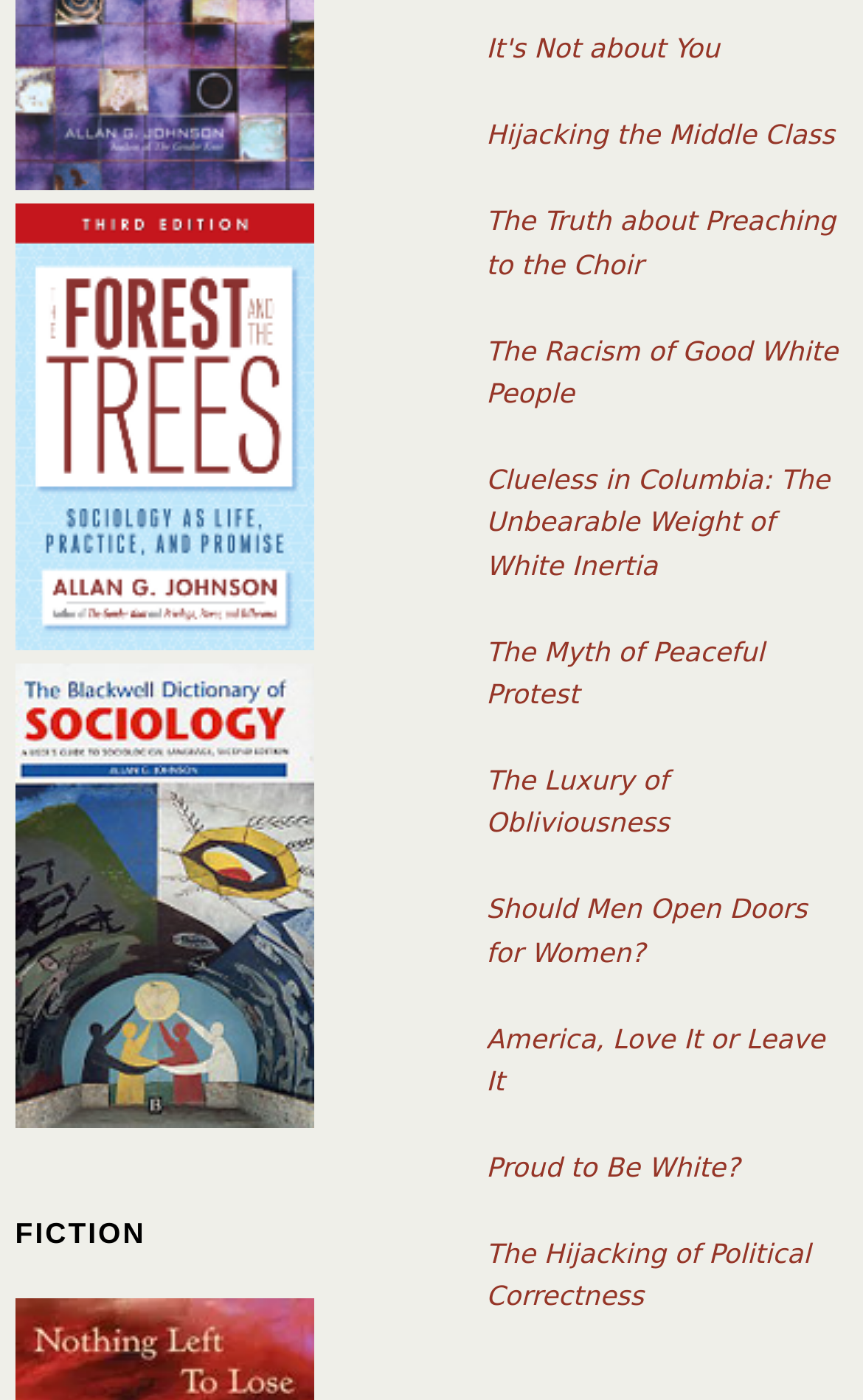Extract the bounding box coordinates for the HTML element that matches this description: "It's Not about You". The coordinates should be four float numbers between 0 and 1, i.e., [left, top, right, bottom].

[0.563, 0.024, 0.834, 0.047]